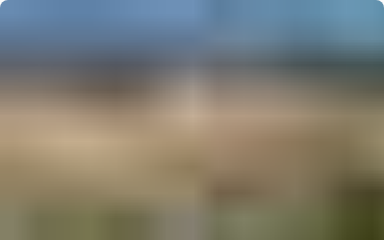What type of atmosphere does the image convey? Based on the image, give a response in one word or a short phrase.

Inviting